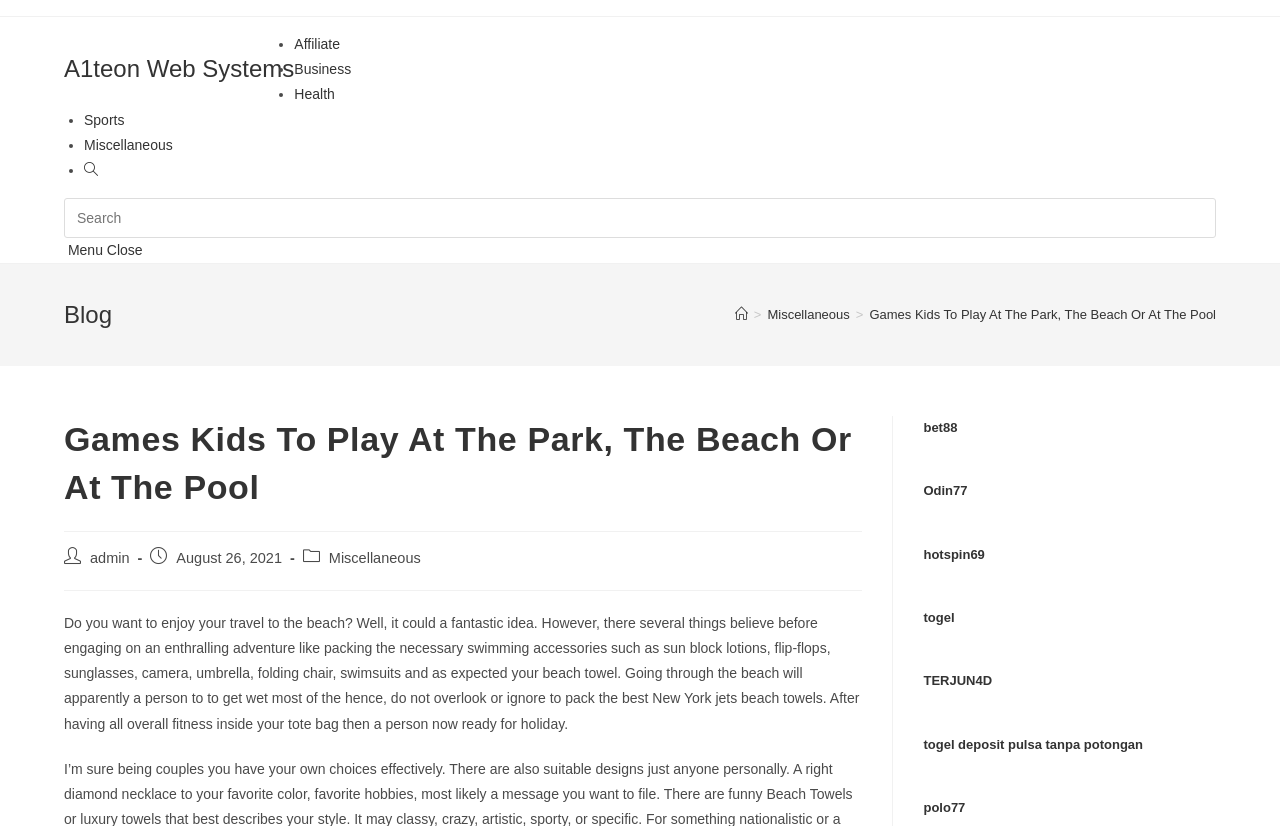Please find the bounding box coordinates of the element's region to be clicked to carry out this instruction: "Toggle website search".

[0.066, 0.196, 0.077, 0.215]